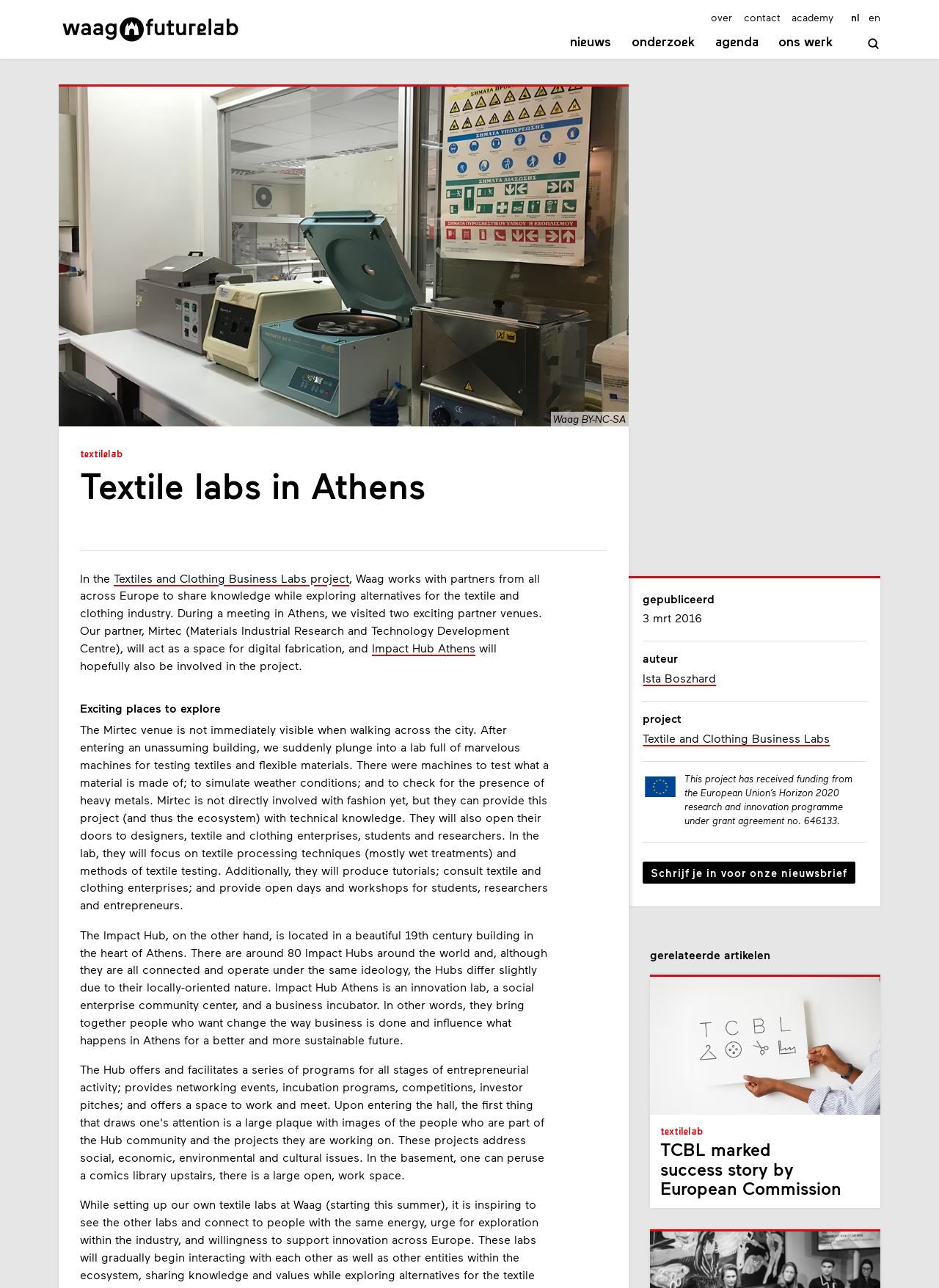Using the information in the image, could you please answer the following question in detail:
What is the location of the Impact Hub mentioned in the article?

The article mentions the Impact Hub Athens, which is located in a beautiful 19th century building in the heart of Athens. The Impact Hub is described as an innovation lab, a social enterprise community center, and a business incubator.